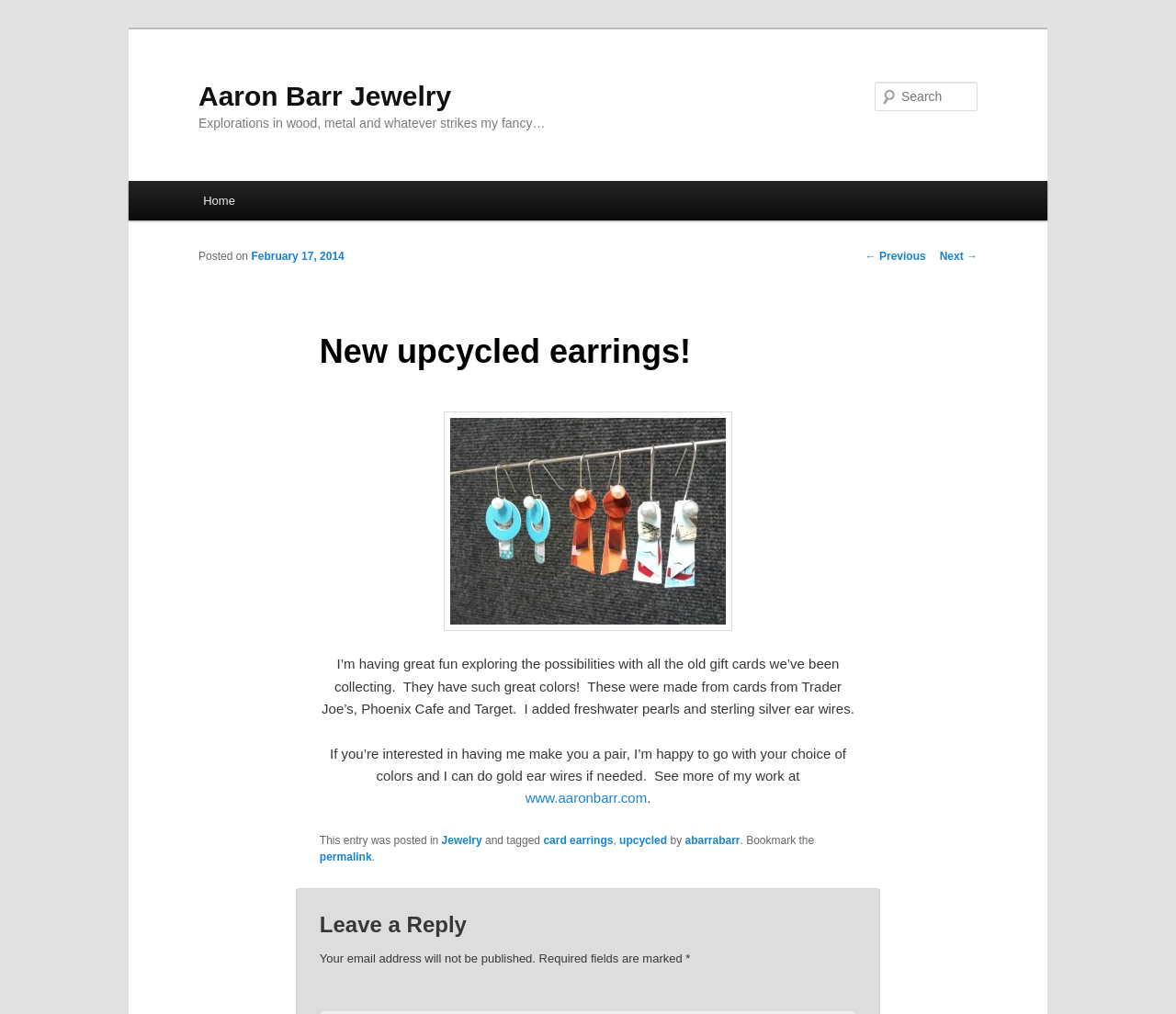Determine the bounding box for the described UI element: "February 17, 2014".

[0.214, 0.247, 0.293, 0.259]